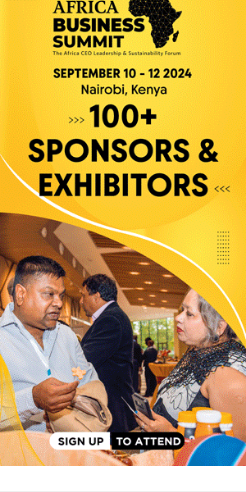Please provide a one-word or phrase answer to the question: 
How many sponsors and exhibitors are expected at the summit?

100+